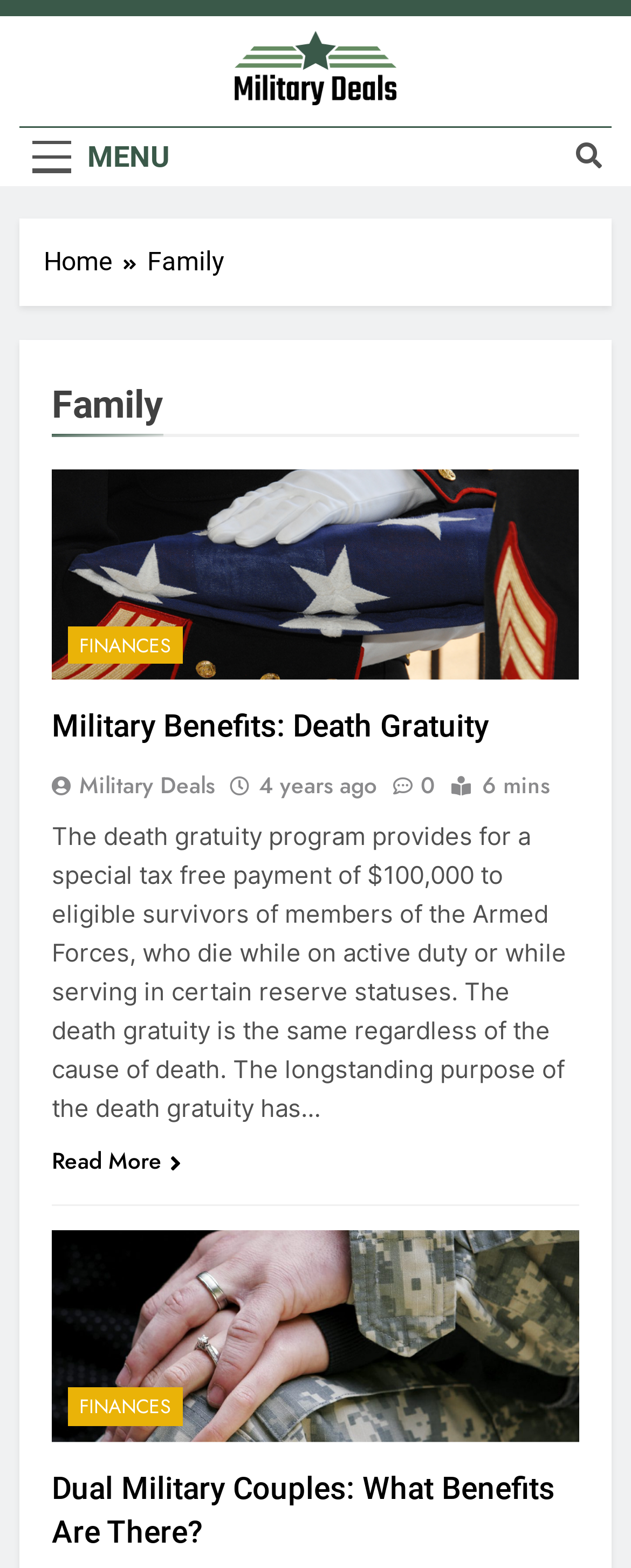Locate the UI element described as follows: "Finances". Return the bounding box coordinates as four float numbers between 0 and 1 in the order [left, top, right, bottom].

[0.108, 0.4, 0.29, 0.423]